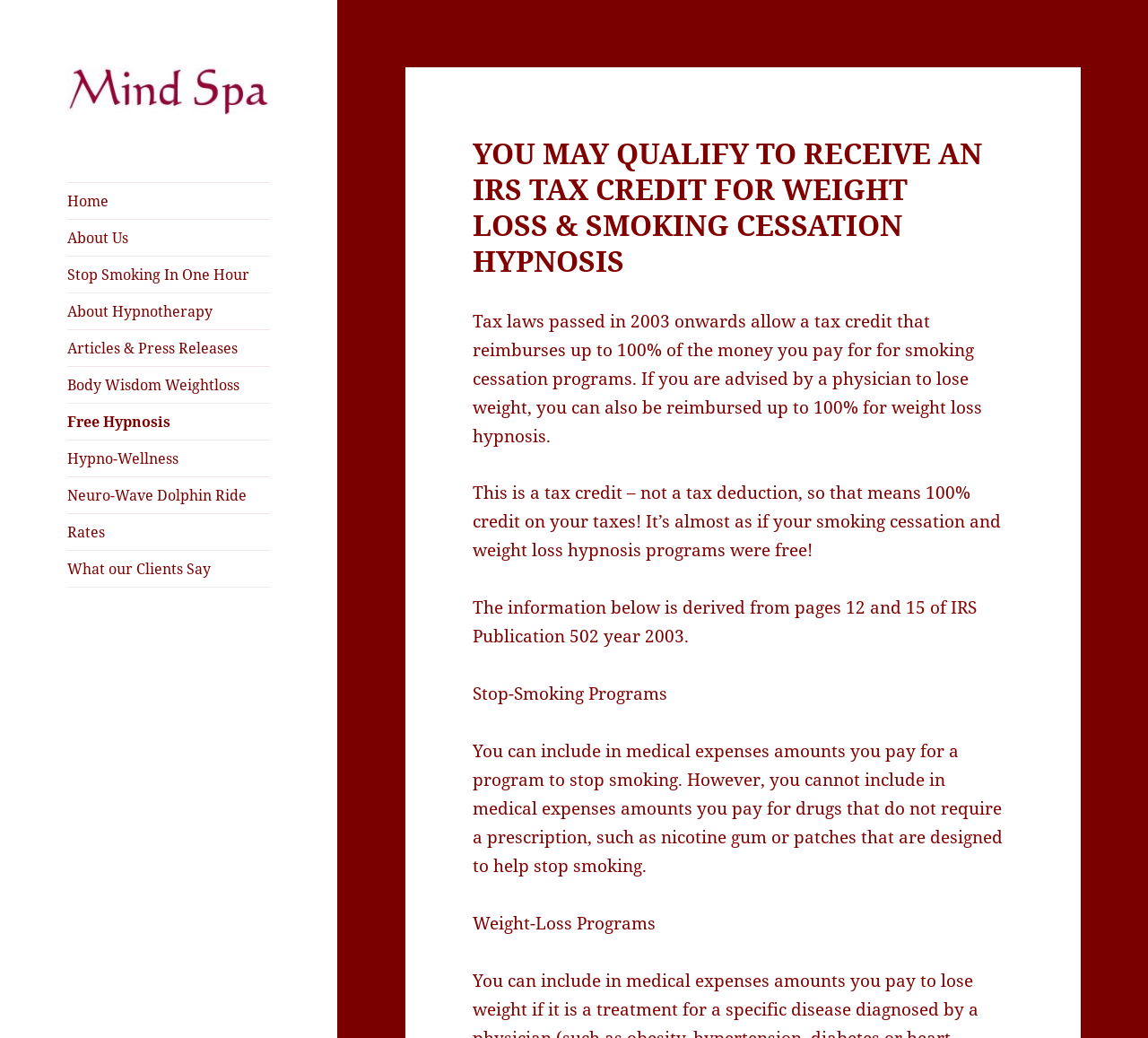Please find and report the bounding box coordinates of the element to click in order to perform the following action: "Read about Body Wisdom Weightloss". The coordinates should be expressed as four float numbers between 0 and 1, in the format [left, top, right, bottom].

[0.059, 0.354, 0.235, 0.388]